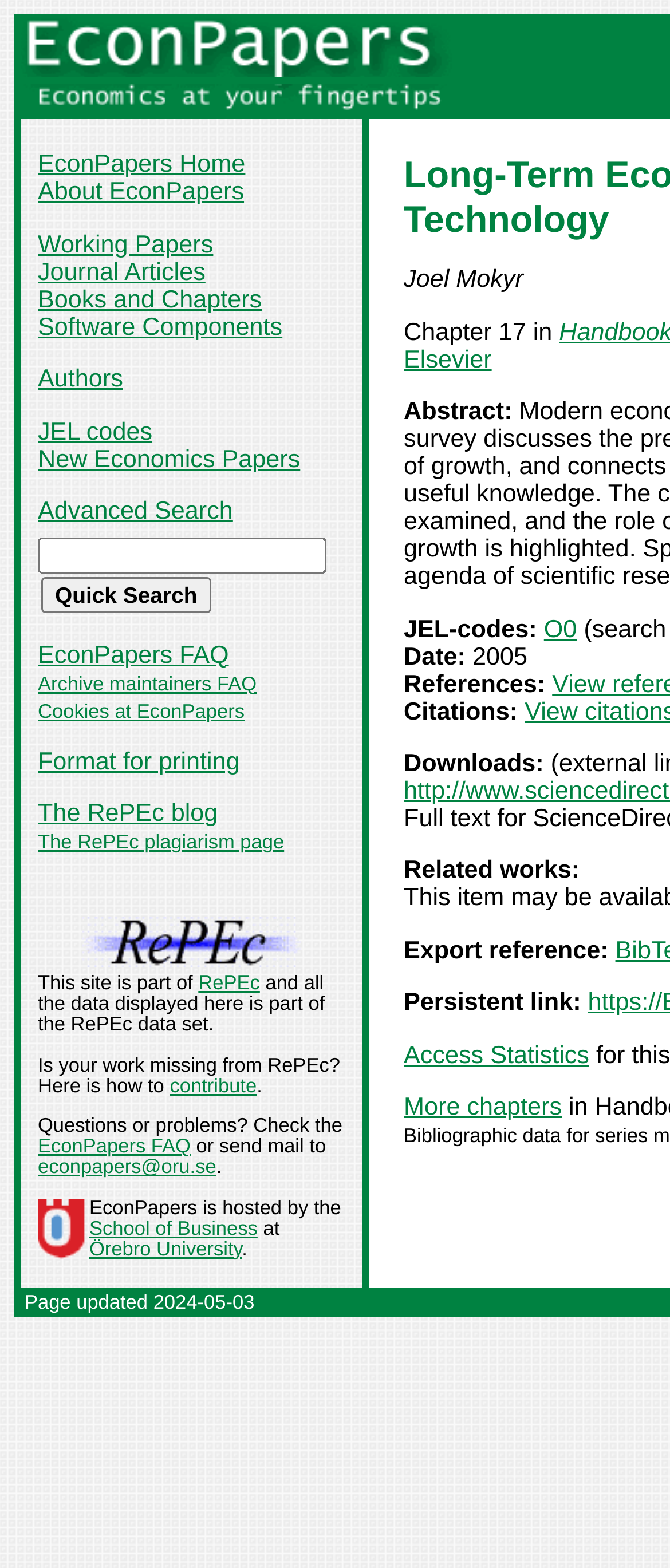Determine the bounding box coordinates of the clickable element to achieve the following action: 'View the 'EconPapers FAQ''. Provide the coordinates as four float values between 0 and 1, formatted as [left, top, right, bottom].

[0.056, 0.409, 0.342, 0.427]